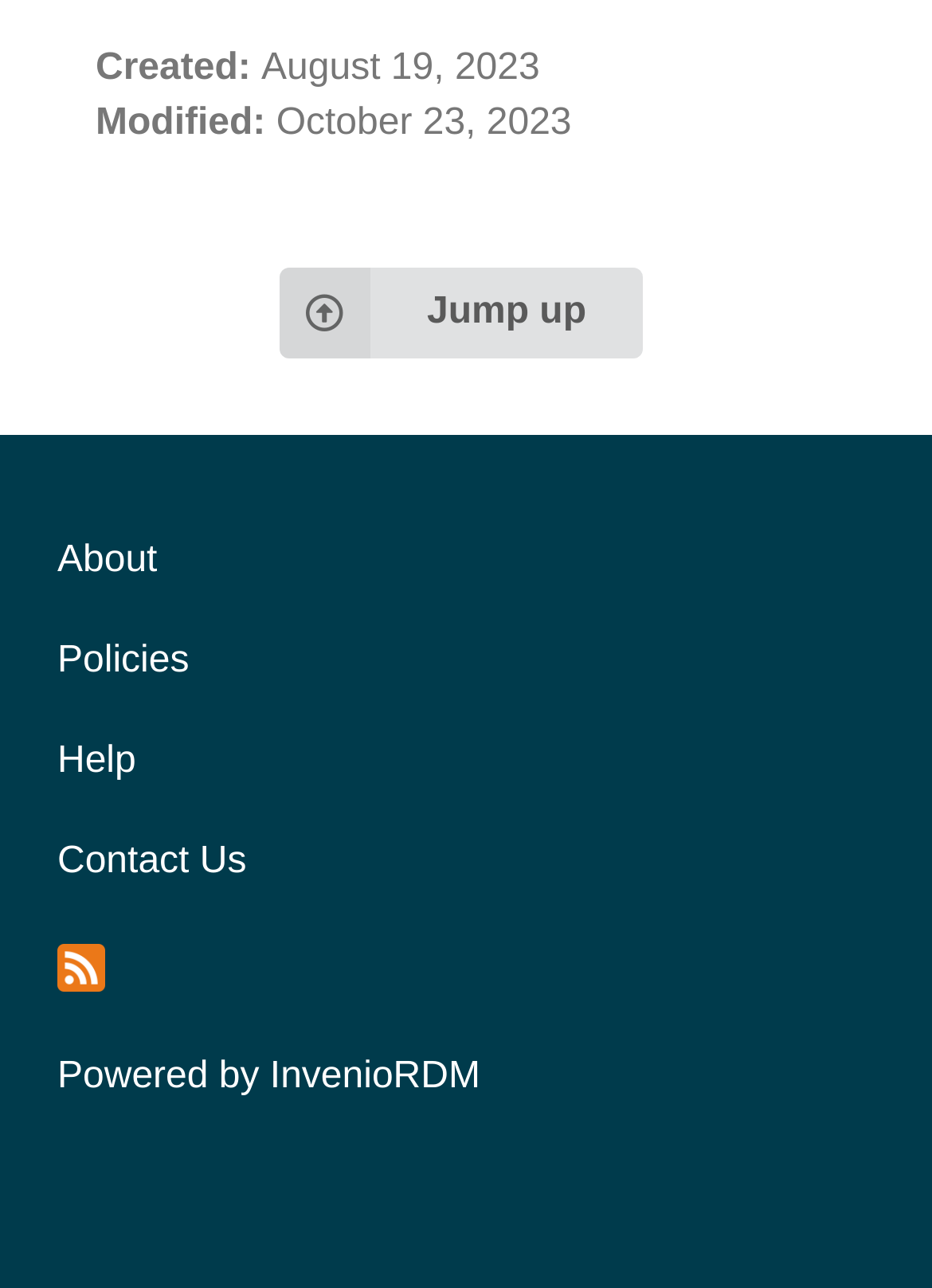What is the name of the platform that powers this website?
Based on the image, give a concise answer in the form of a single word or short phrase.

InvenioRDM